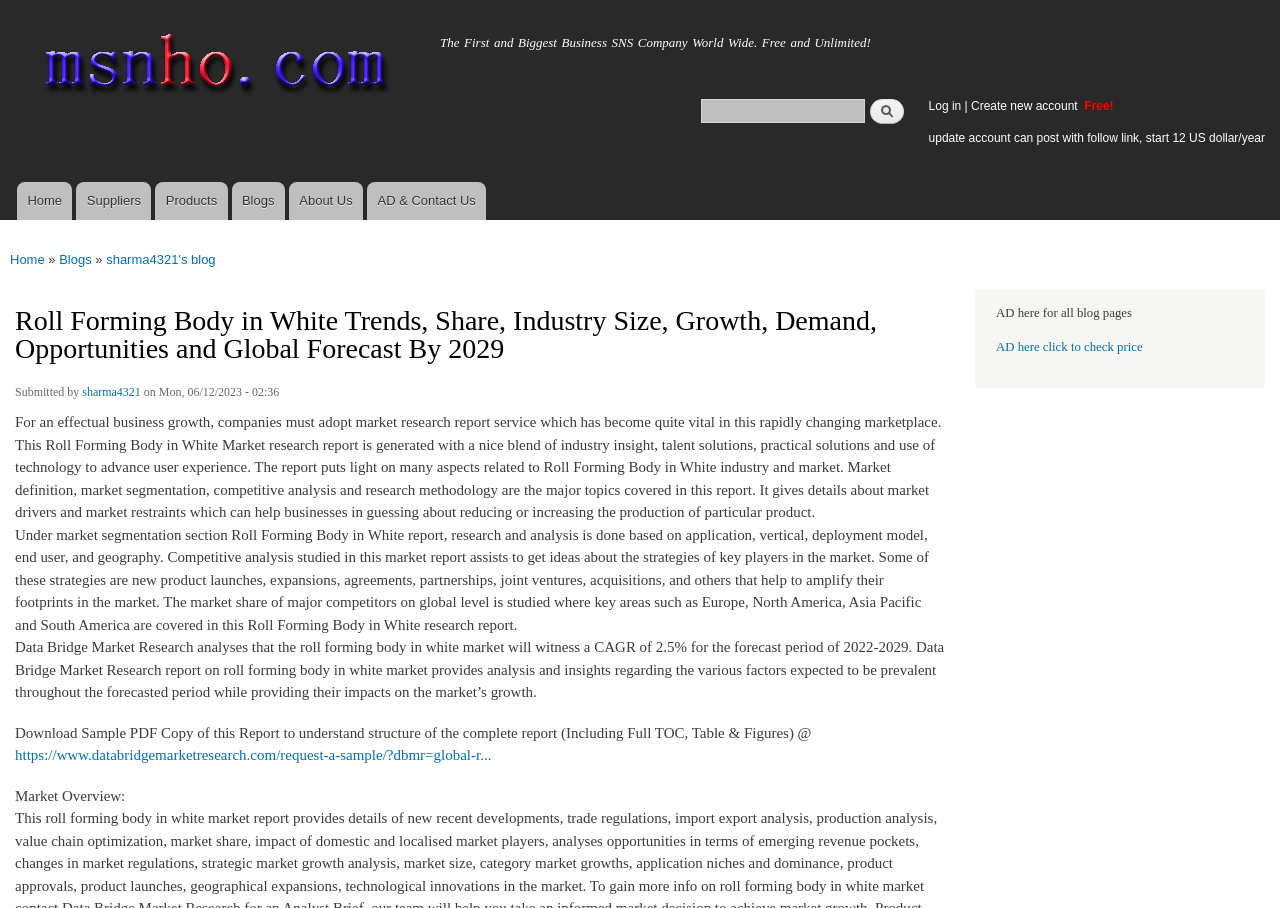Provide a one-word or brief phrase answer to the question:
What is the forecasted CAGR of the roll forming body in white market?

2.5%